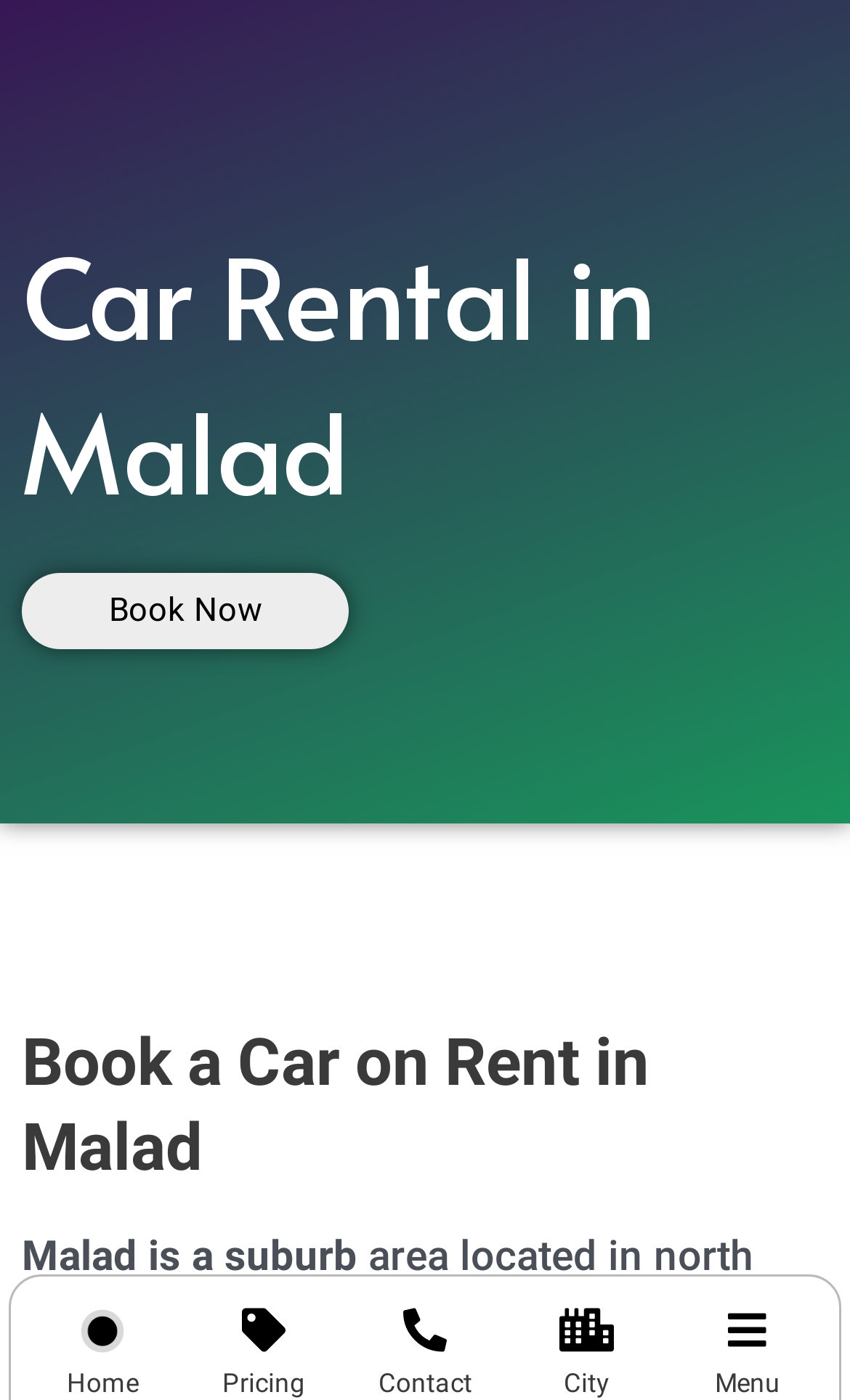What is the location focus of this website?
Please provide a single word or phrase answer based on the image.

Malad